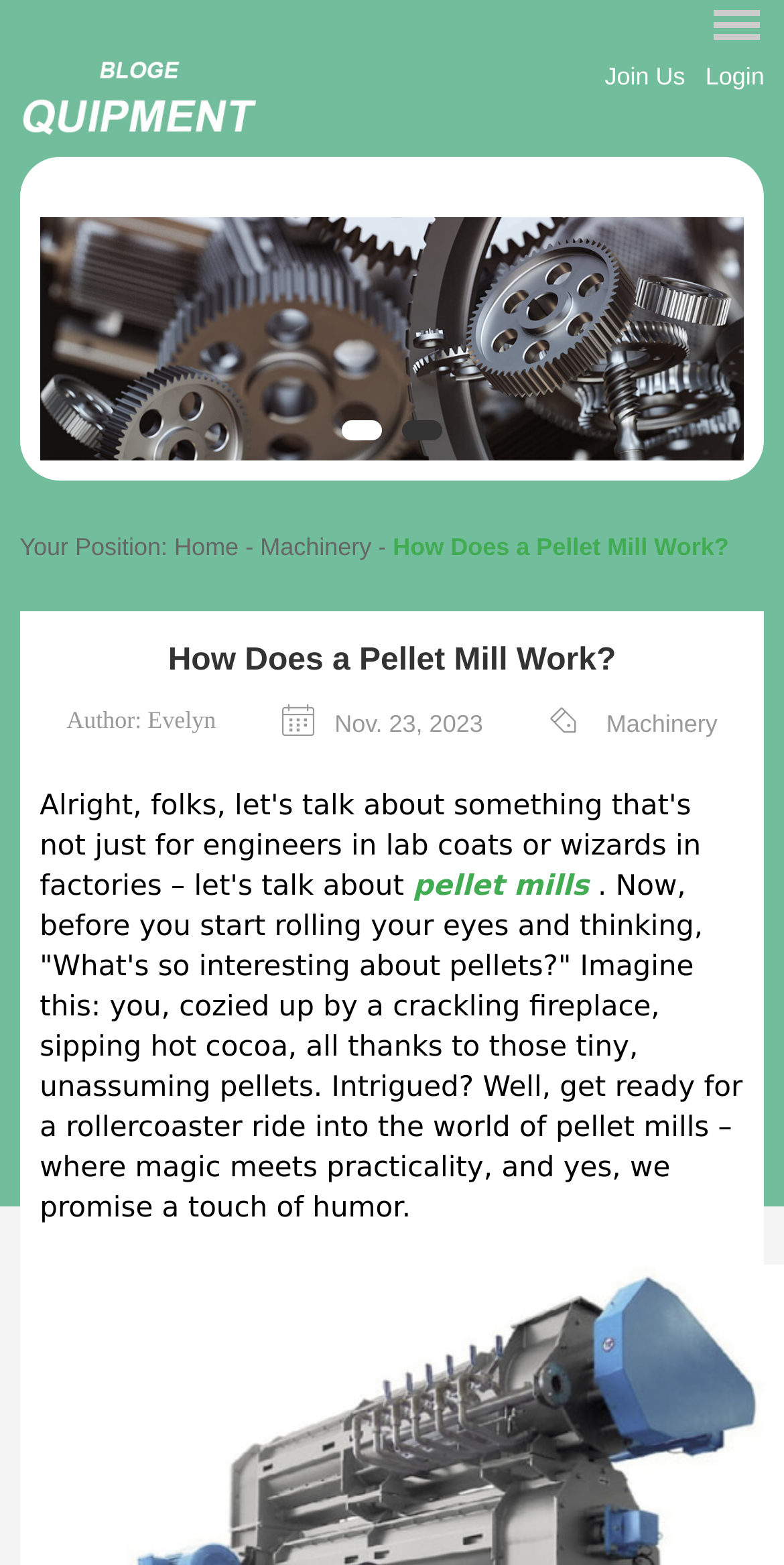Find the bounding box coordinates for the area that should be clicked to accomplish the instruction: "Login to the website".

[0.9, 0.033, 0.975, 0.064]